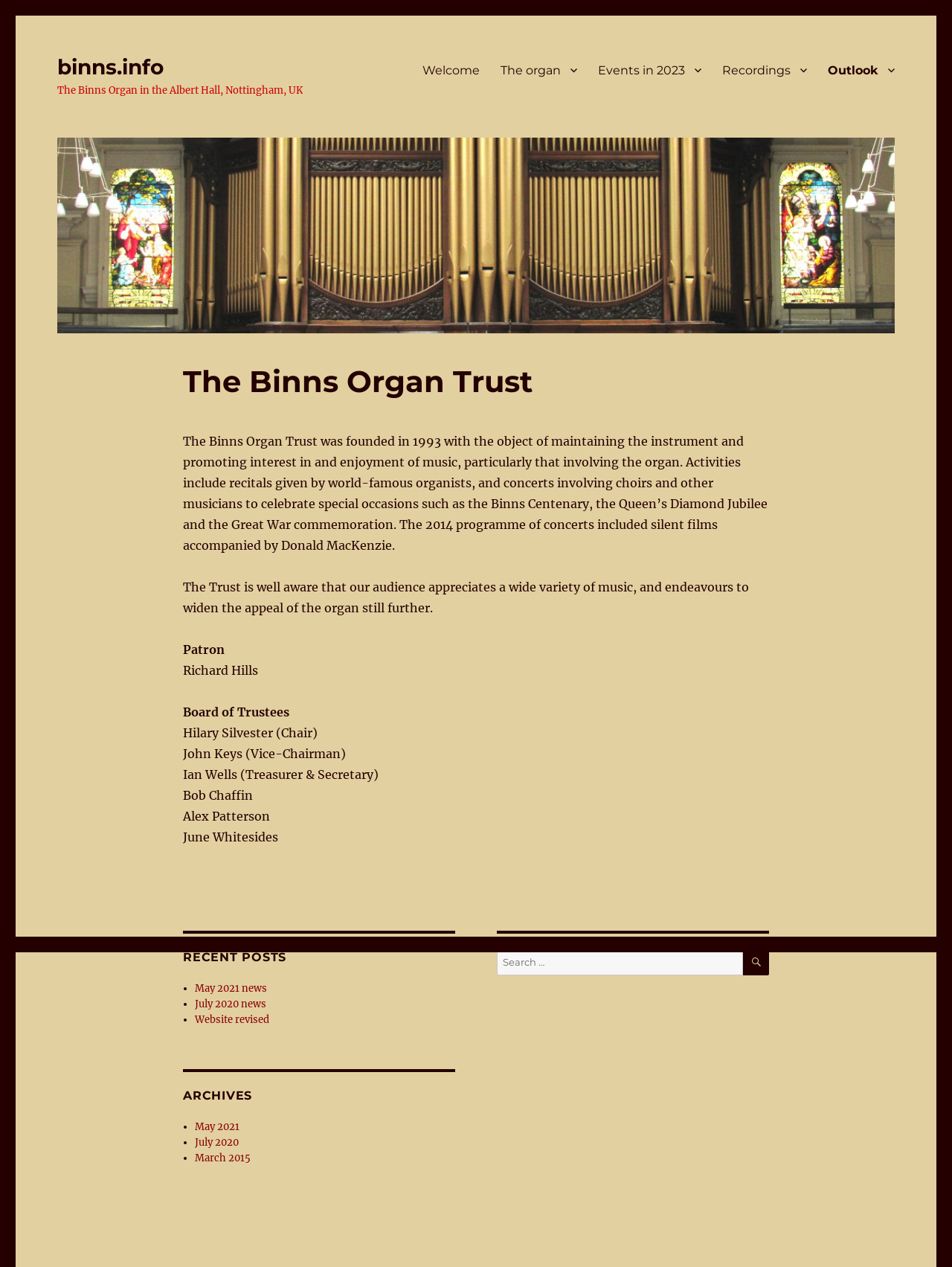Is there a search function on the webpage?
Answer the question with just one word or phrase using the image.

Yes